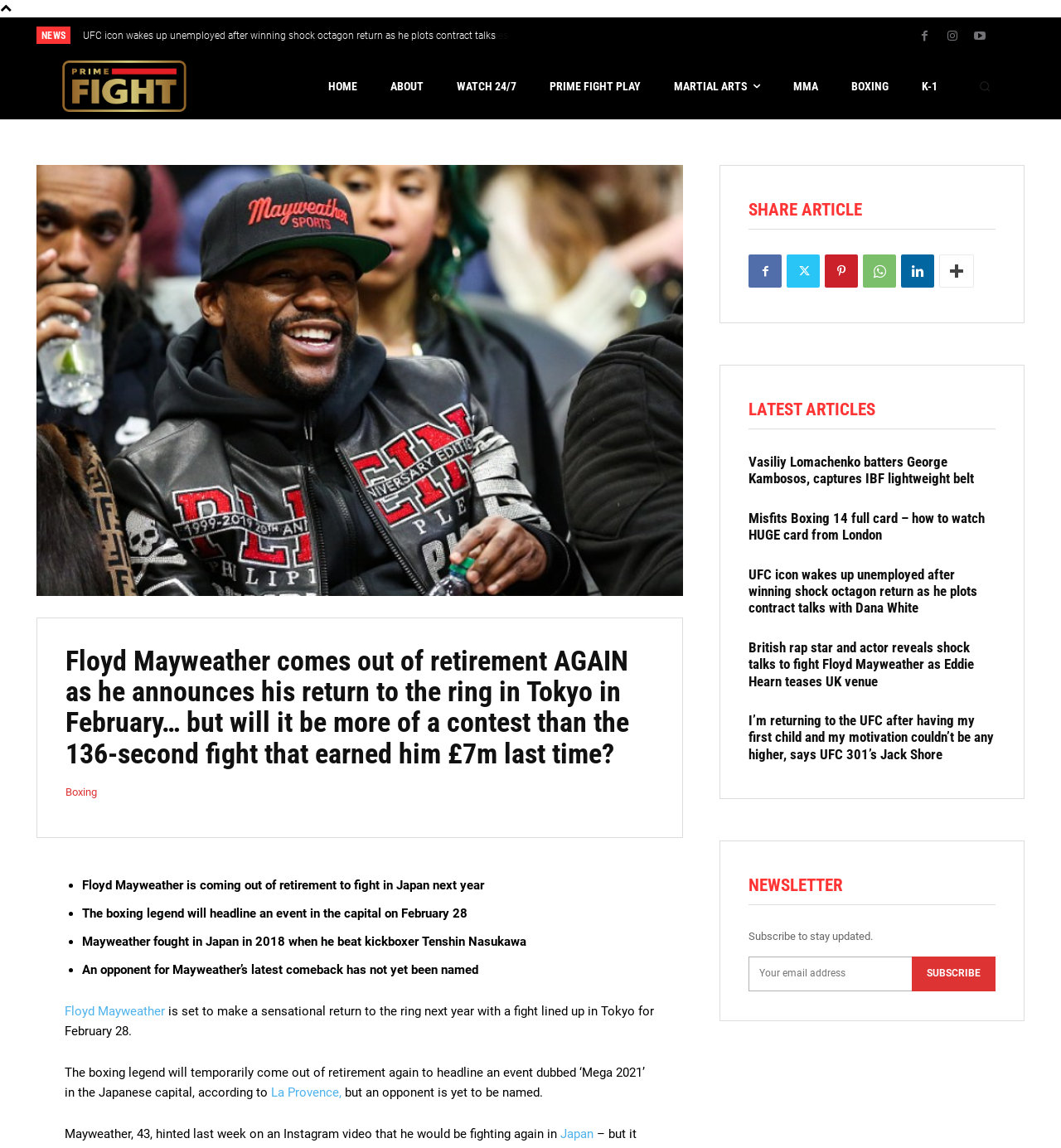Using the provided element description "dayna@tcocleaning.com", determine the bounding box coordinates of the UI element.

None